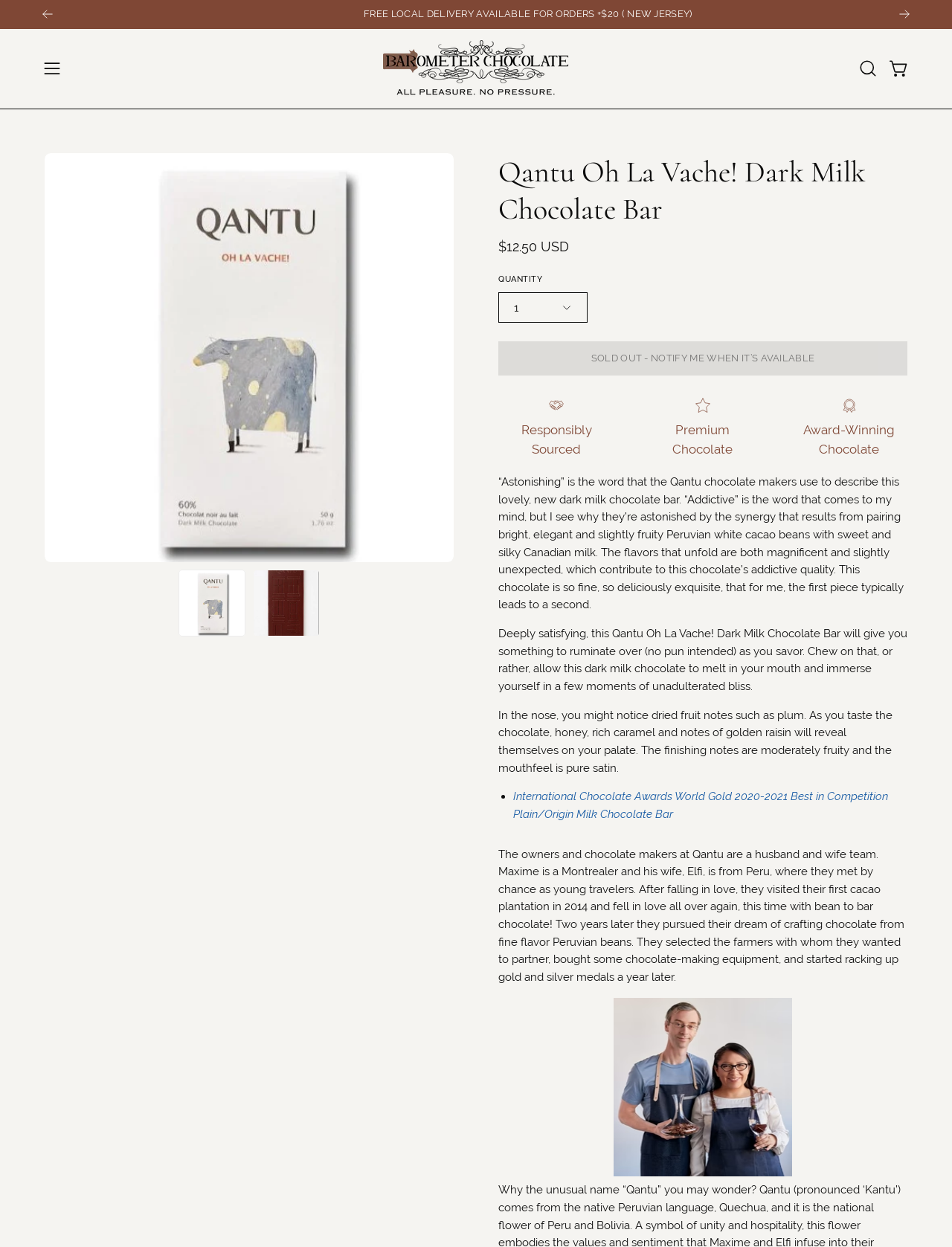Pinpoint the bounding box coordinates of the clickable area necessary to execute the following instruction: "Call now for a limo service". The coordinates should be given as four float numbers between 0 and 1, namely [left, top, right, bottom].

None